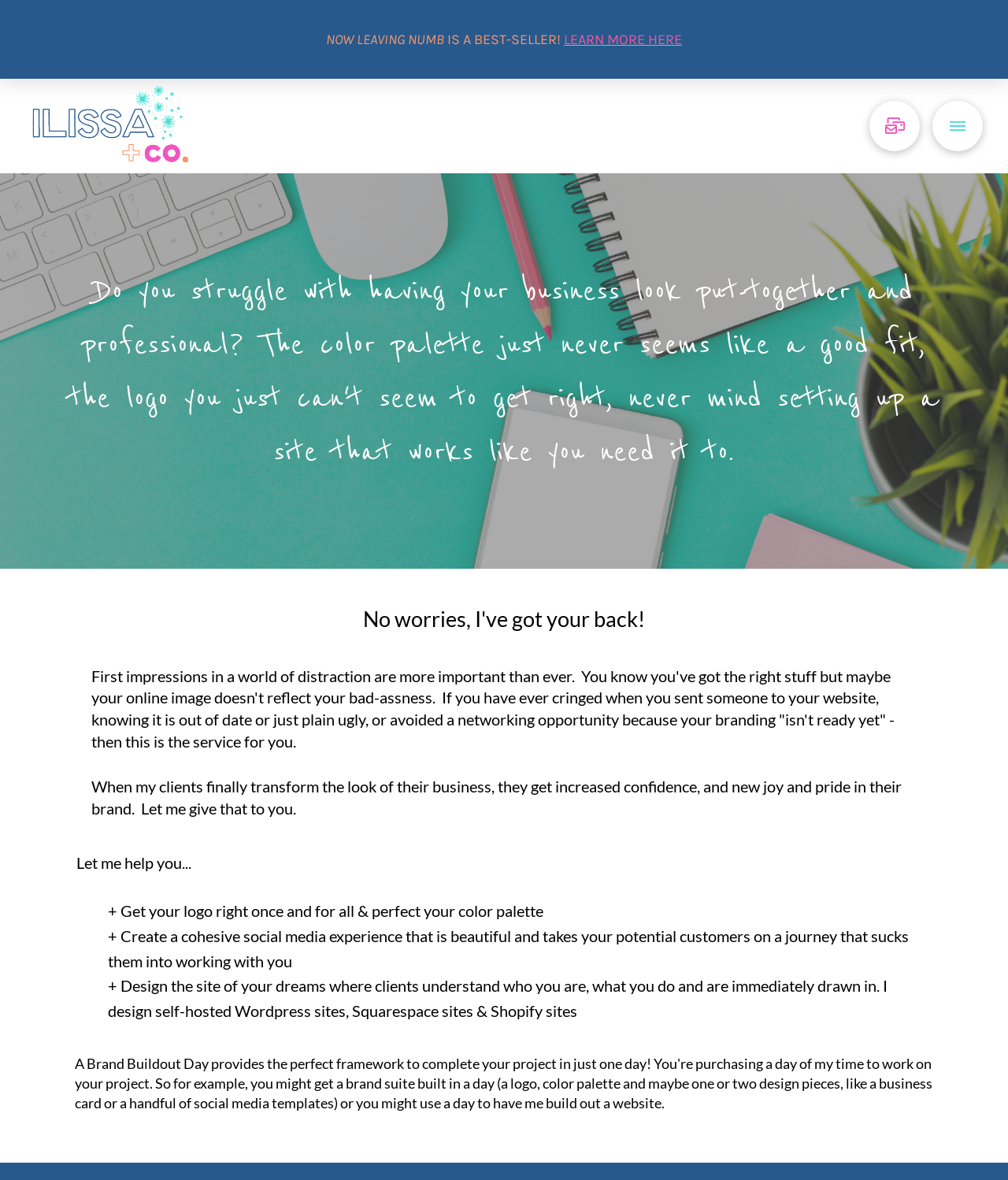Offer an in-depth caption of the entire webpage.

This webpage is about branding and web design services for small businesses, specifically highlighting the importance of a professional online image. At the top, there is a bold announcement stating "NOW LEAVING NUMB" and "IS A BEST-SELLER!", followed by a "LEARN MORE HERE" link. To the left of this announcement, there is a small image.

Below this section, there is a dropdown menu with a toggle button labeled "Toggle Dropdown Content". When expanded, it reveals a lengthy text describing the service, emphasizing the importance of making a good first impression online. The text explains that the service is designed for businesses that struggle with their online image, feeling embarrassed to share their website or avoiding networking opportunities due to their branding.

The text continues, highlighting the benefits of transforming one's business image, including increased confidence and pride in their brand. It then outlines the services offered, including getting a logo right, perfecting a color palette, creating a cohesive social media experience, and designing a dream website that effectively communicates a business's identity and services.